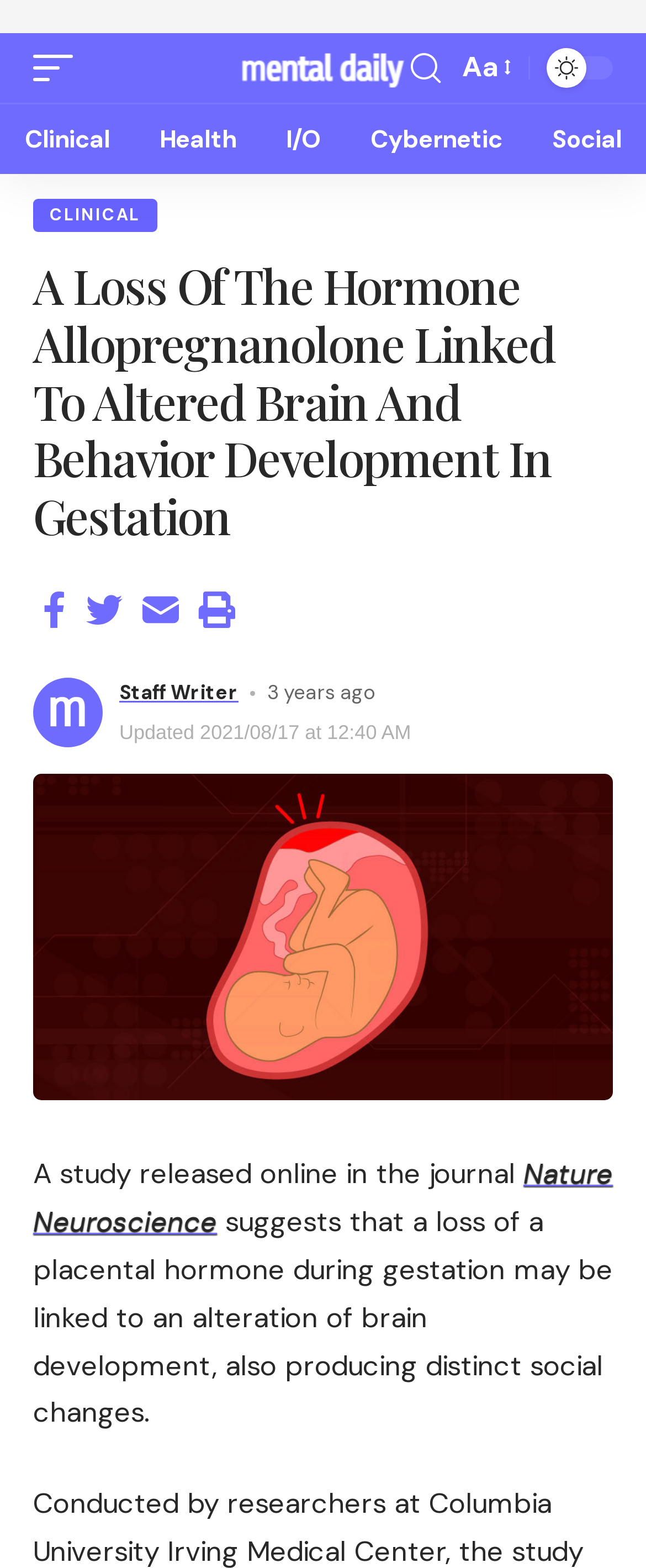Using the format (top-left x, top-left y, bottom-right x, bottom-right y), and given the element description, identify the bounding box coordinates within the screenshot: Nature Neuroscience

[0.051, 0.736, 0.949, 0.79]